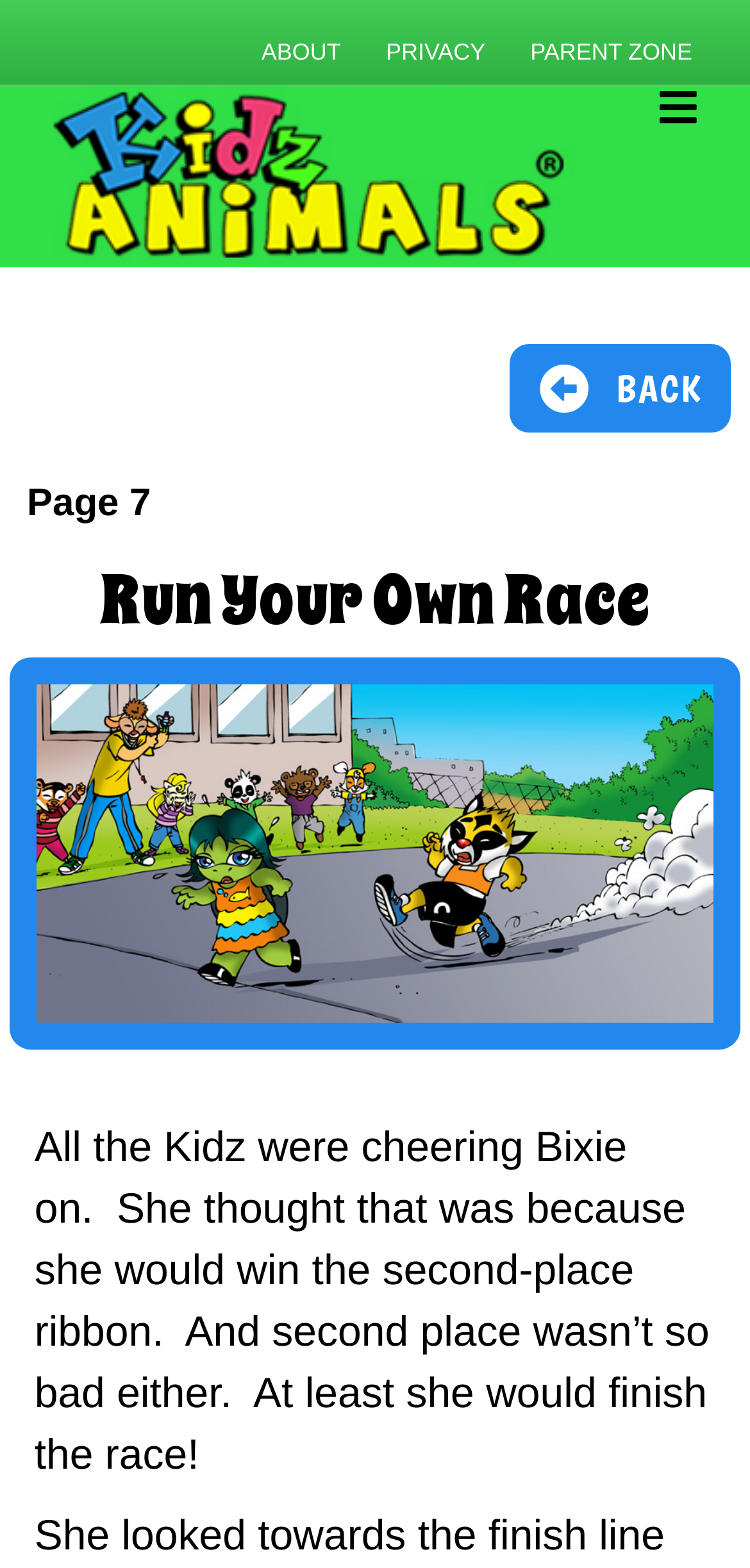Give a detailed explanation of the elements present on the webpage.

The webpage is about a story titled "Run Your Own Race" and appears to be a children's educational page. At the top, there is a navigation bar with three links: "ABOUT", "PRIVACY", and "PARENT ZONE". Below this, there is a logo for "KidzAnimals" accompanied by an image. 

To the right of the logo, there is a button labeled "MENU" which, when expanded, reveals a link to go "BACK" and a text indicating that the user is on "Page 7". 

The main content of the page is a heading that reads "Run Your Own Race" and an image that depicts a scene of a character named Bixie running across a finish line, with other characters cheering her on. 

Below the image, there is a paragraph of text that describes the scene, stating that all the Kidz were cheering Bixie on, and she thought it was because she would win the second-place ribbon, which wasn't so bad either.